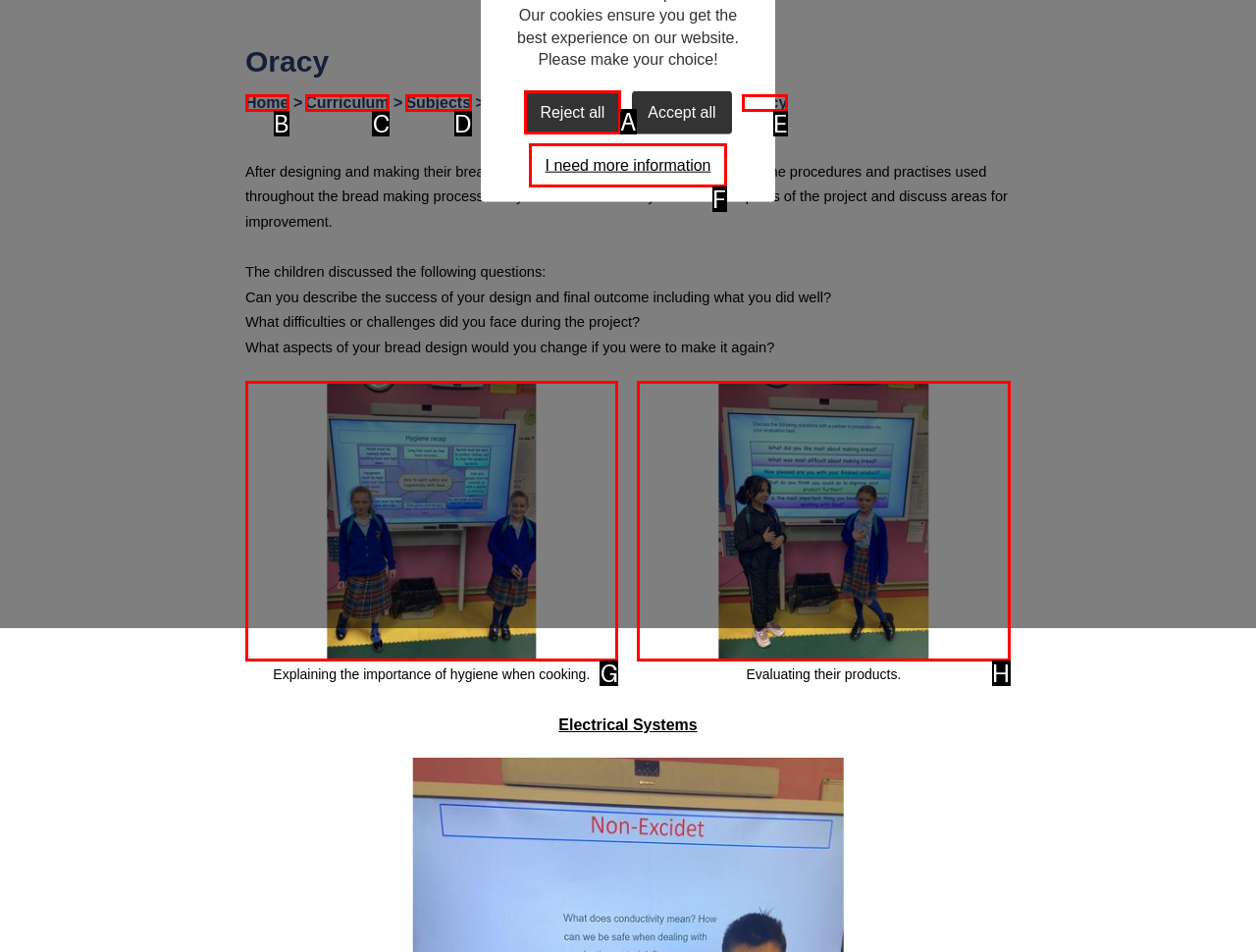Select the correct option based on the description: View large version of image
Answer directly with the option’s letter.

H